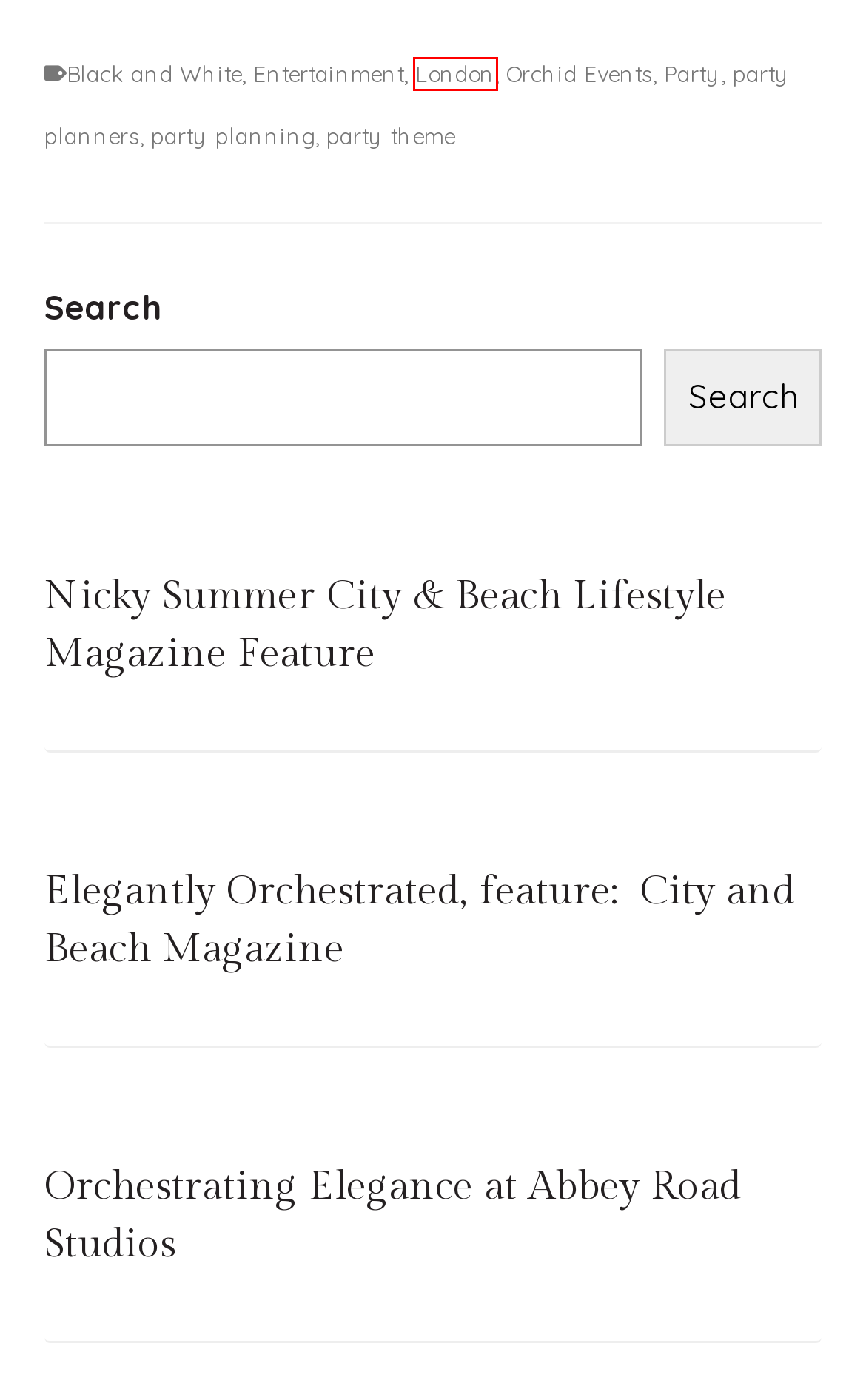You are looking at a webpage screenshot with a red bounding box around an element. Pick the description that best matches the new webpage after interacting with the element in the red bounding box. The possible descriptions are:
A. party planners Archives - Orchid Events
B. Party Archives - Orchid Events
C. party planning Archives - Orchid Events
D. Orchestrating Elegance at Abbey Road Studios - Orchid Events
E. Entertainment Archives - Orchid Events
F. London Archives - Orchid Events
G. Black and White Archives - Orchid Events
H. Elegantly Orchestrated, feature:  City and Beach Magazine - Orchid Events

F